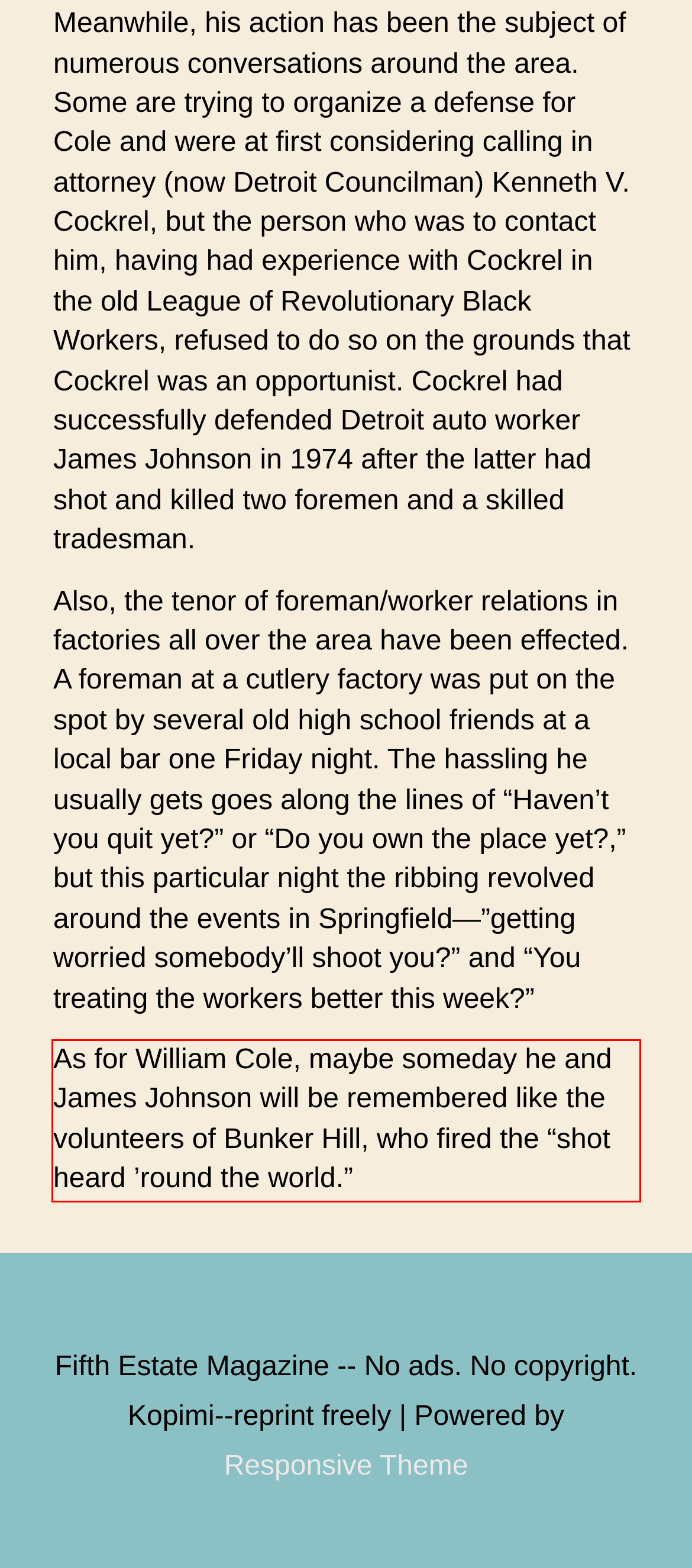Given a webpage screenshot with a red bounding box, perform OCR to read and deliver the text enclosed by the red bounding box.

As for William Cole, maybe someday he and James Johnson will be remembered like the volunteers of Bunker Hill, who fired the “shot heard ’round the world.”